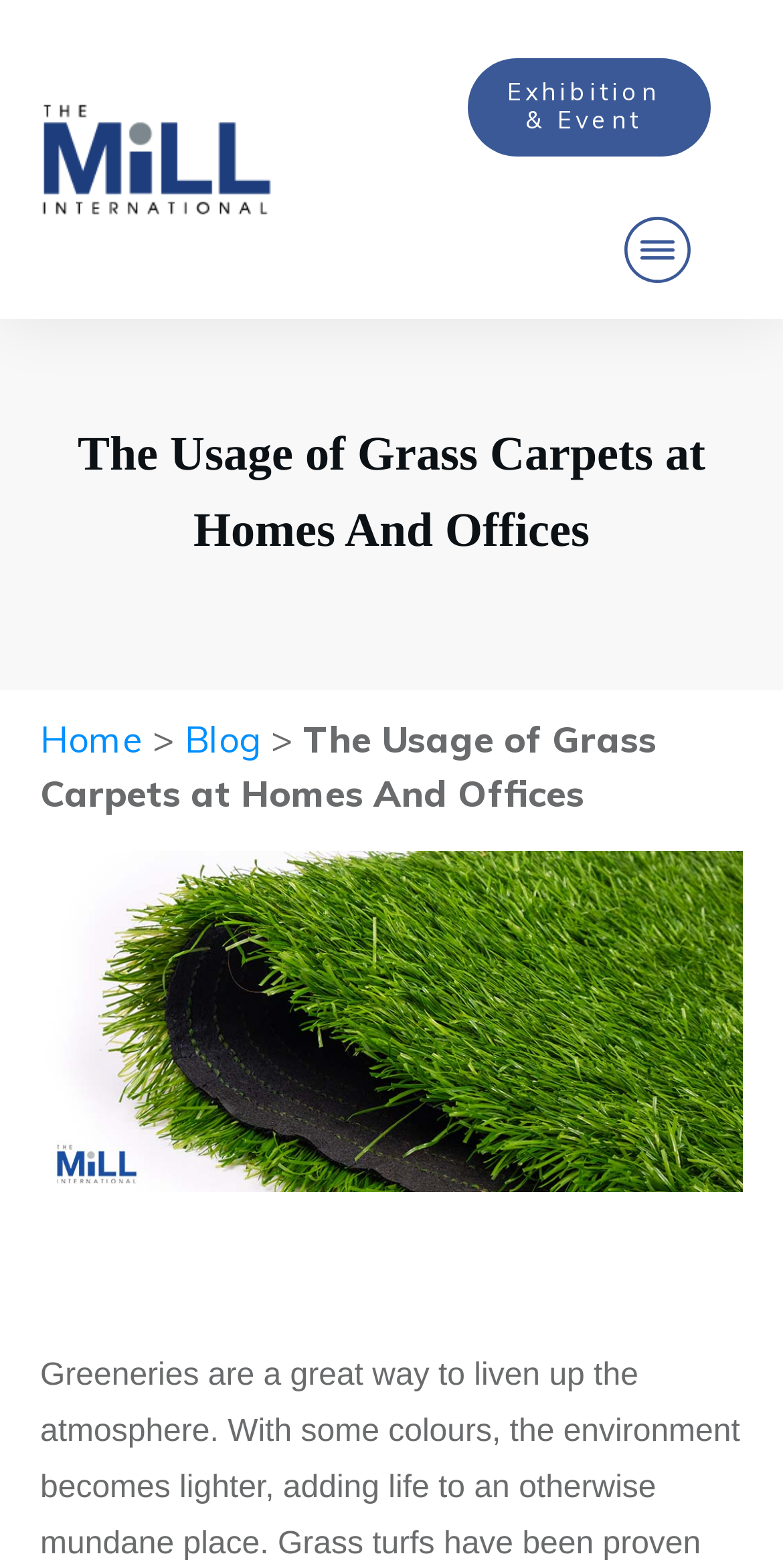Identify the bounding box coordinates for the element you need to click to achieve the following task: "Go to Blog page". Provide the bounding box coordinates as four float numbers between 0 and 1, in the form [left, top, right, bottom].

[0.236, 0.457, 0.333, 0.487]